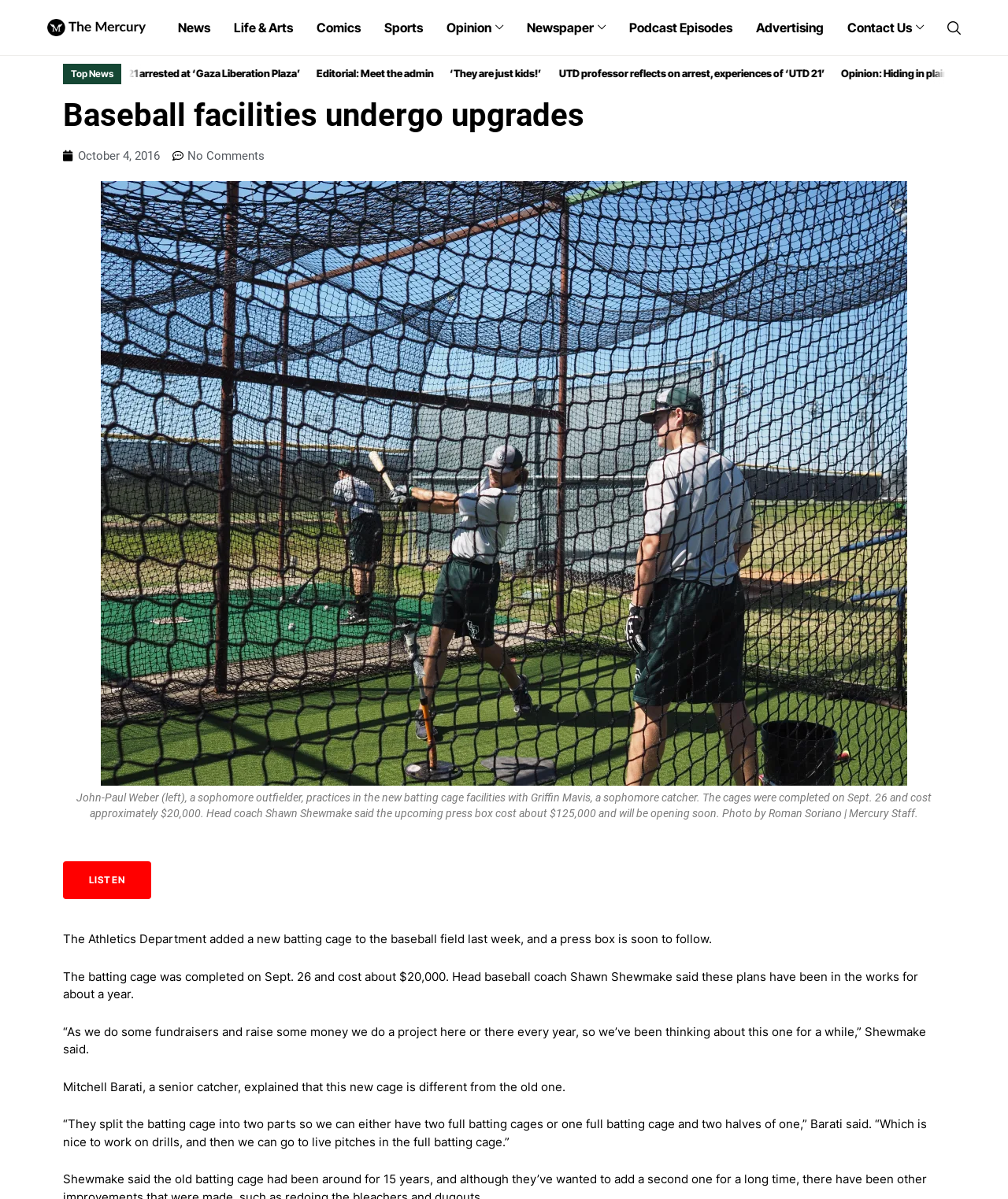Provide the bounding box coordinates of the HTML element described by the text: "Sports". The coordinates should be in the format [left, top, right, bottom] with values between 0 and 1.

[0.381, 0.0, 0.42, 0.046]